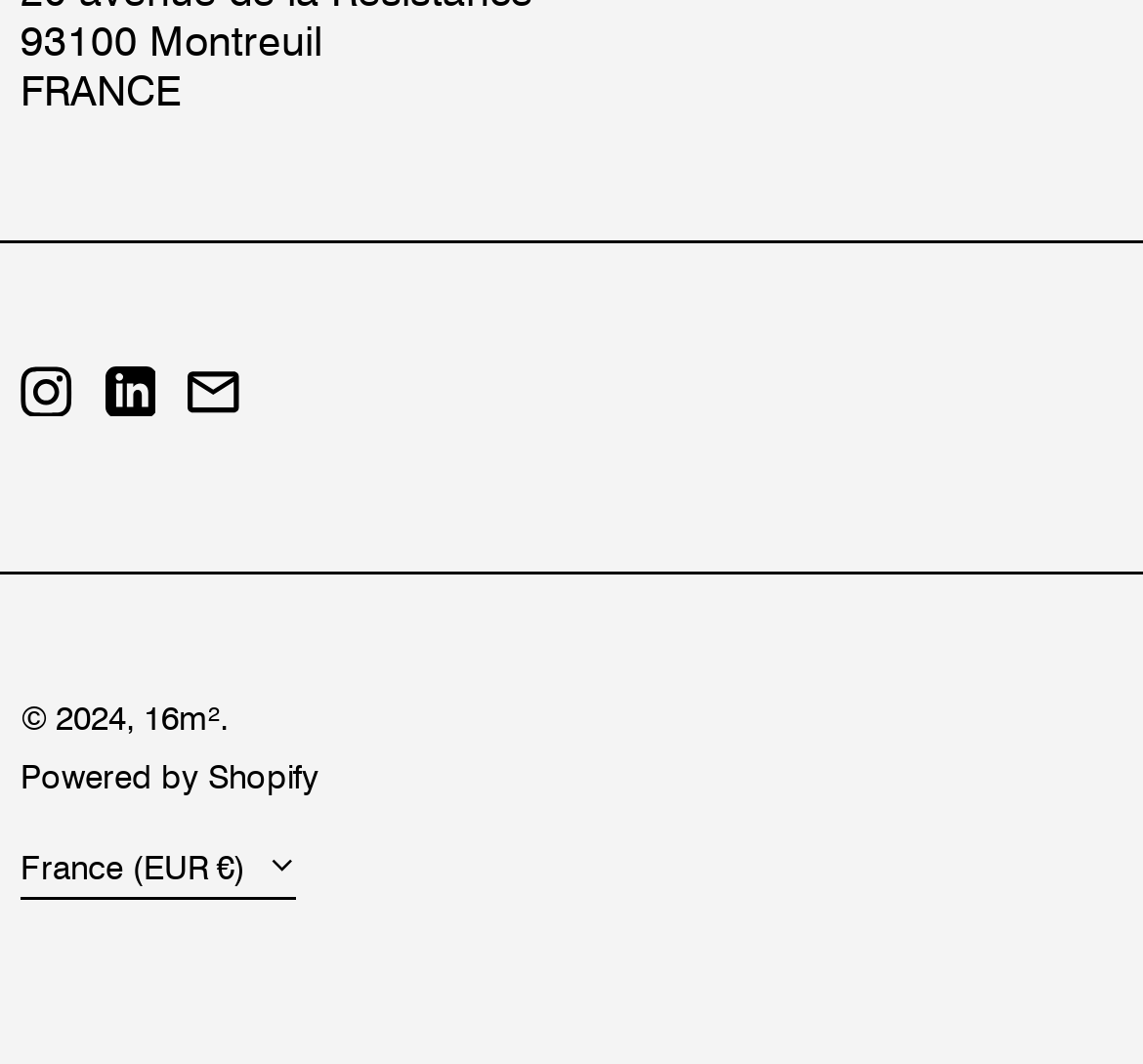What is the country/region selected?
Give a single word or phrase as your answer by examining the image.

France